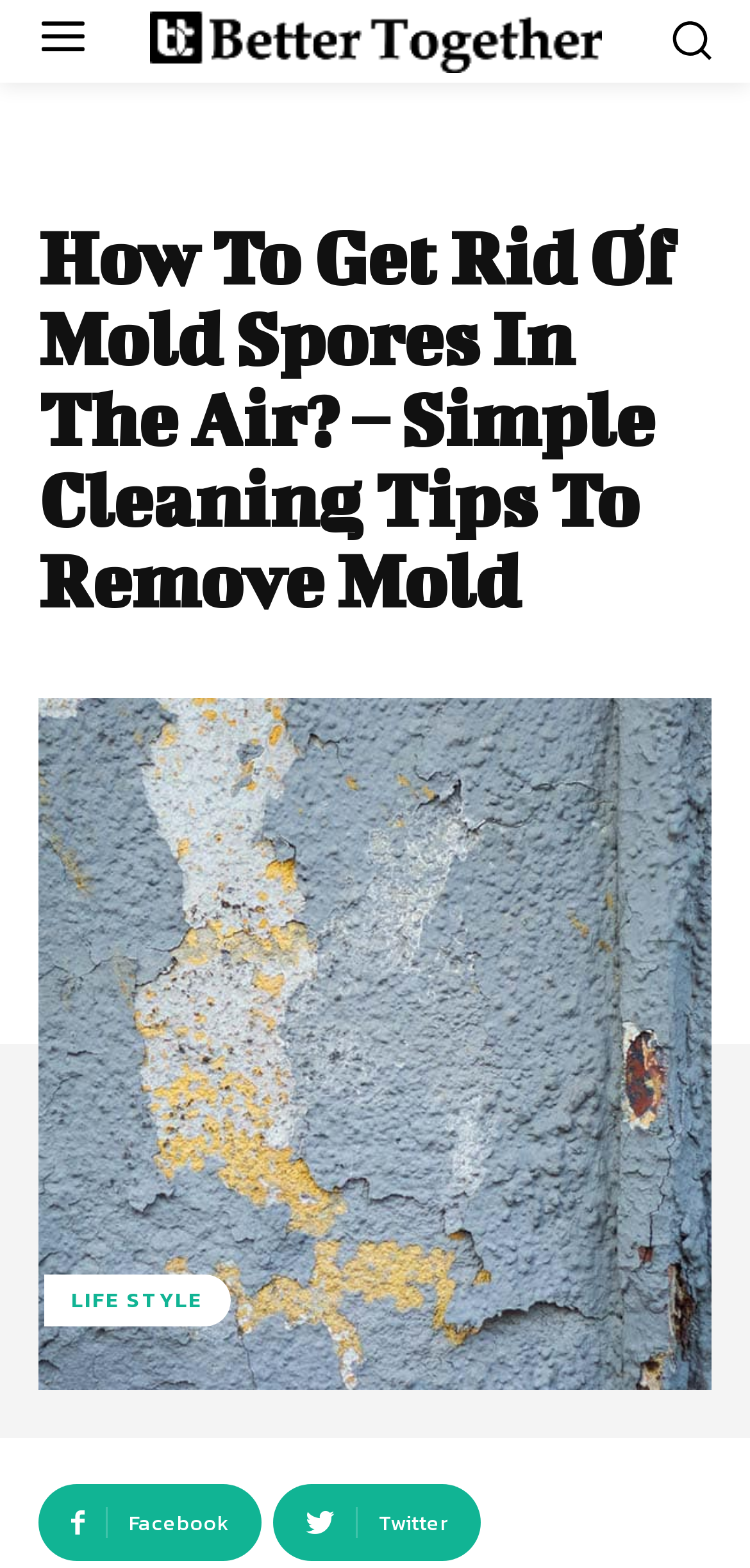What social media platform is represented by the icon at the bottom left corner?
Using the image provided, answer with just one word or phrase.

Facebook